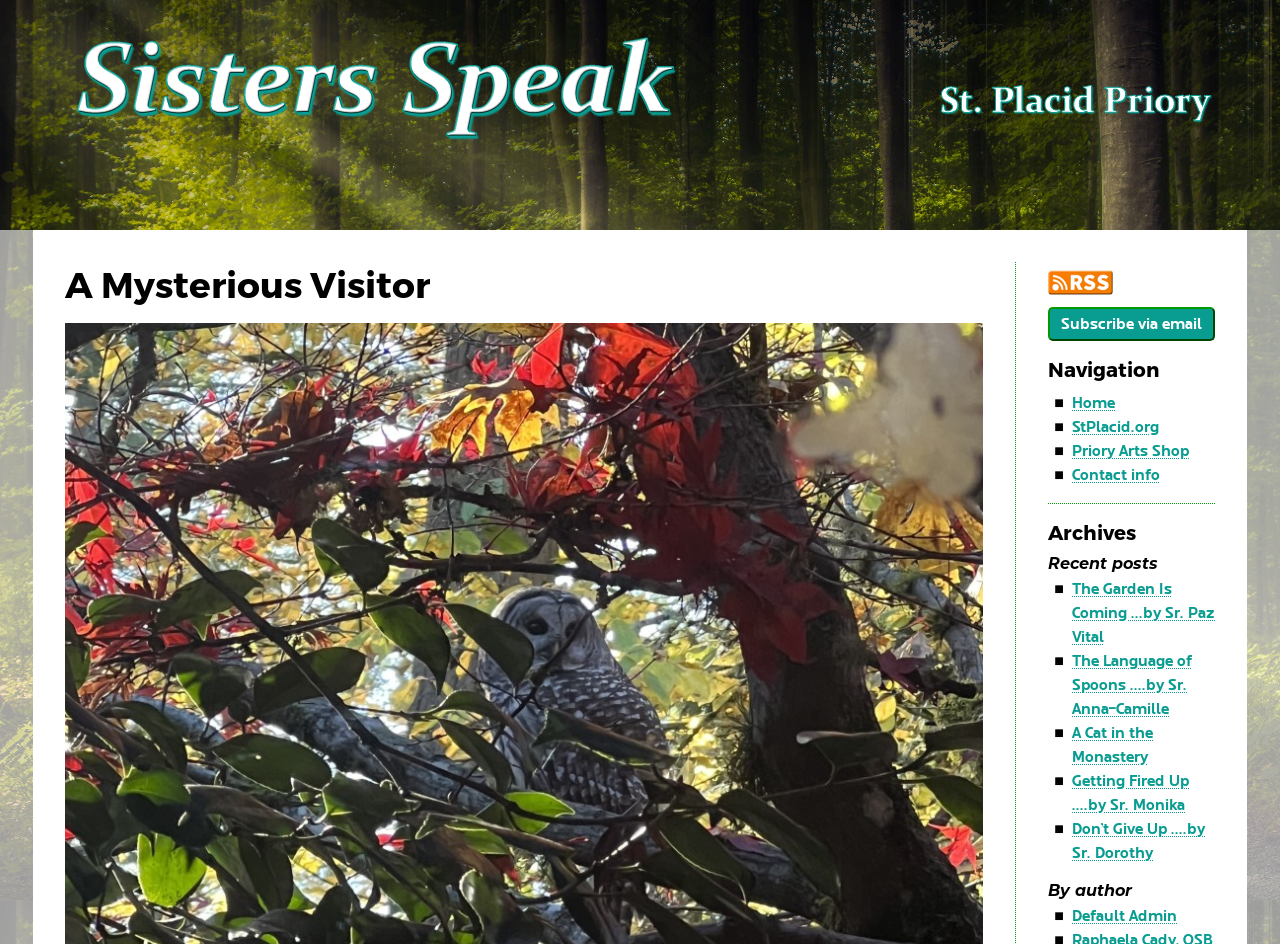Find the bounding box of the UI element described as follows: "A Cat in the Monastery".

[0.838, 0.766, 0.901, 0.812]